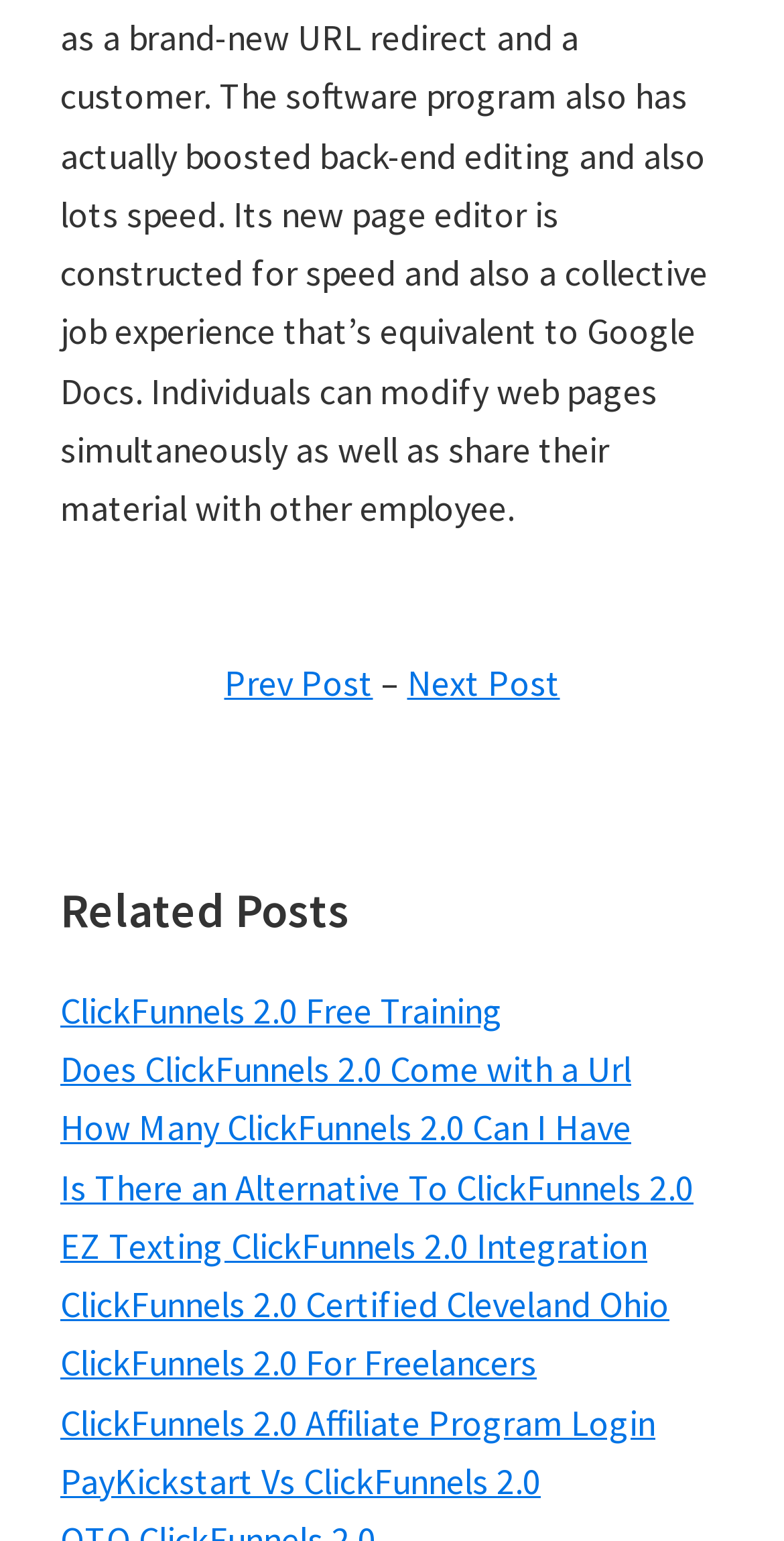Determine the bounding box coordinates for the region that must be clicked to execute the following instruction: "go to next post".

[0.519, 0.427, 0.714, 0.457]